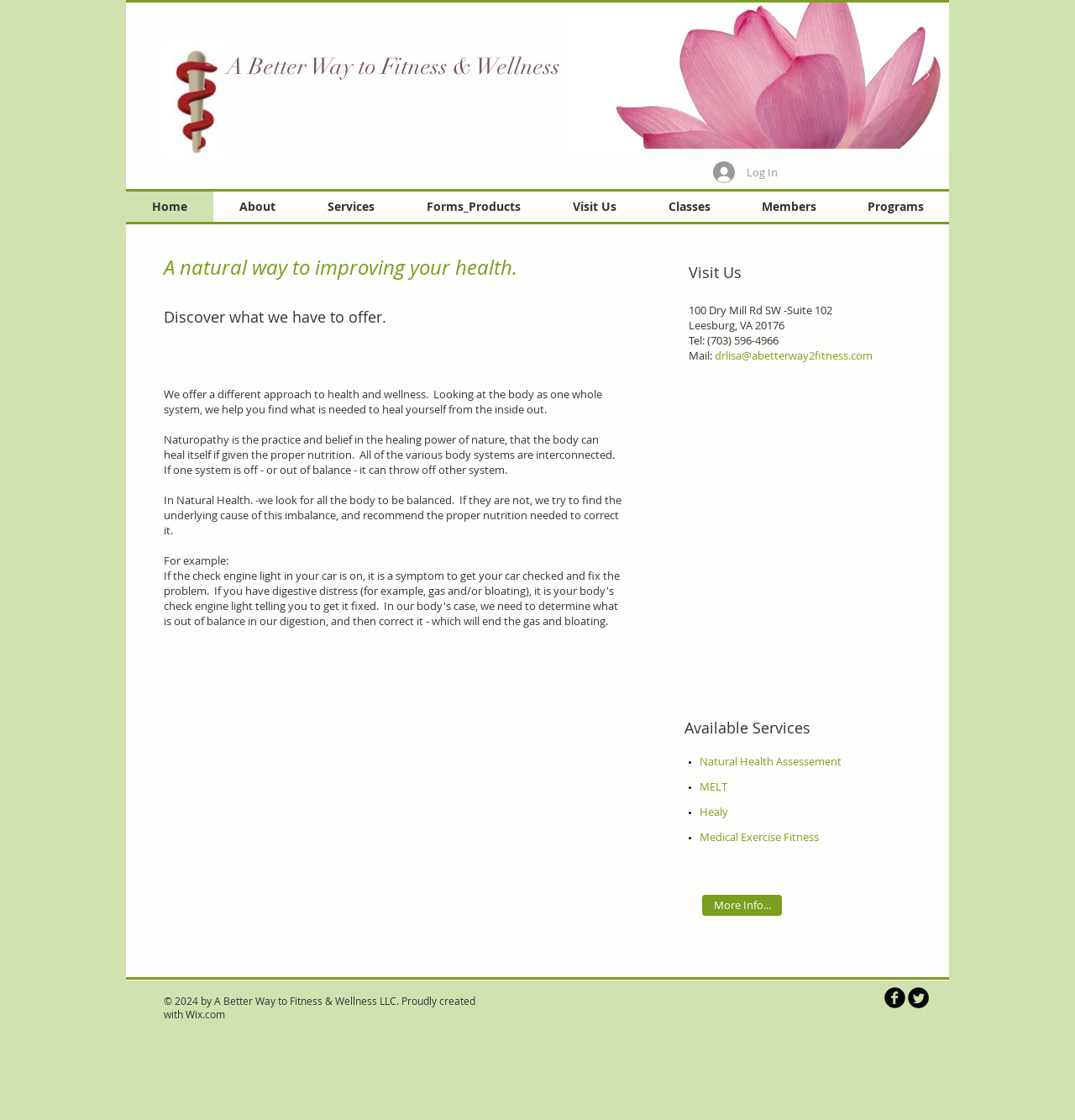Can you find and provide the title of the webpage?

A Better Way to Fitness & Wellness
 